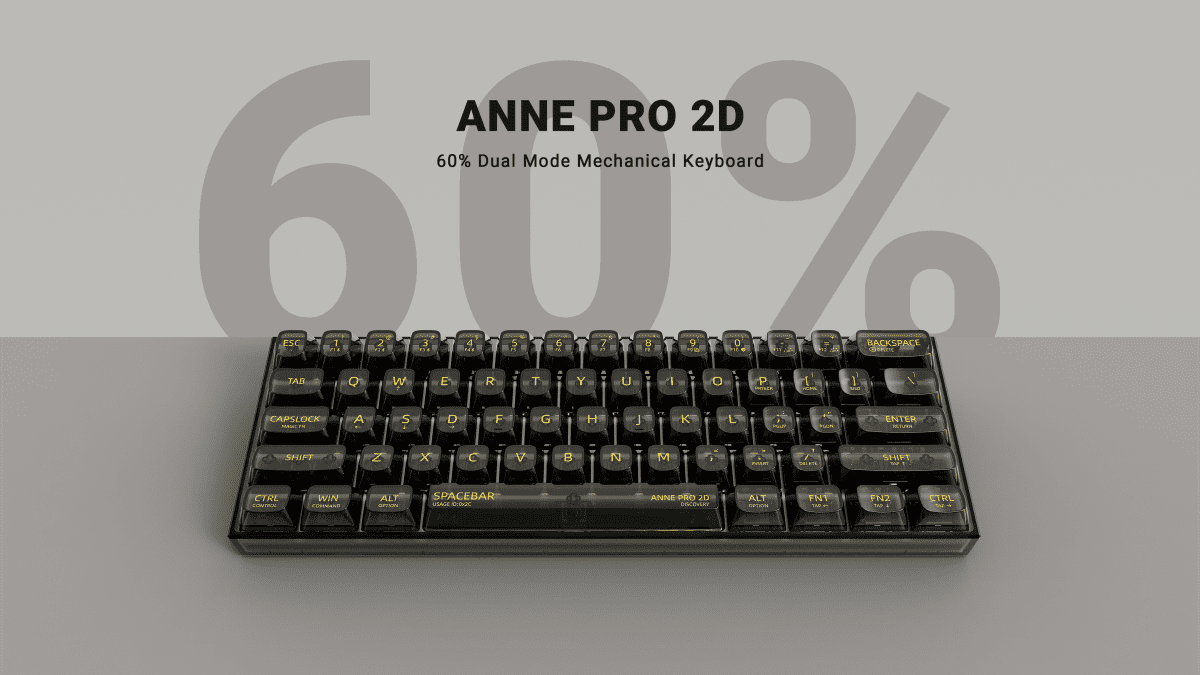Interpret the image and provide an in-depth description.

The image showcases the ANNE PRO 2D, a compact 60% dual-mode mechanical keyboard. Its sleek design features a glossy black finish with bold gold lettering on the keys, enhancing both aesthetics and usability. Prominently displayed in the background is the number "60%", emphasizing its compact size, which is ideal for users seeking to save desk space without sacrificing functionality. The keyboard is positioned elegantly against a simple gray backdrop, accentuating its modern design and making it a perfect fit for any setup.